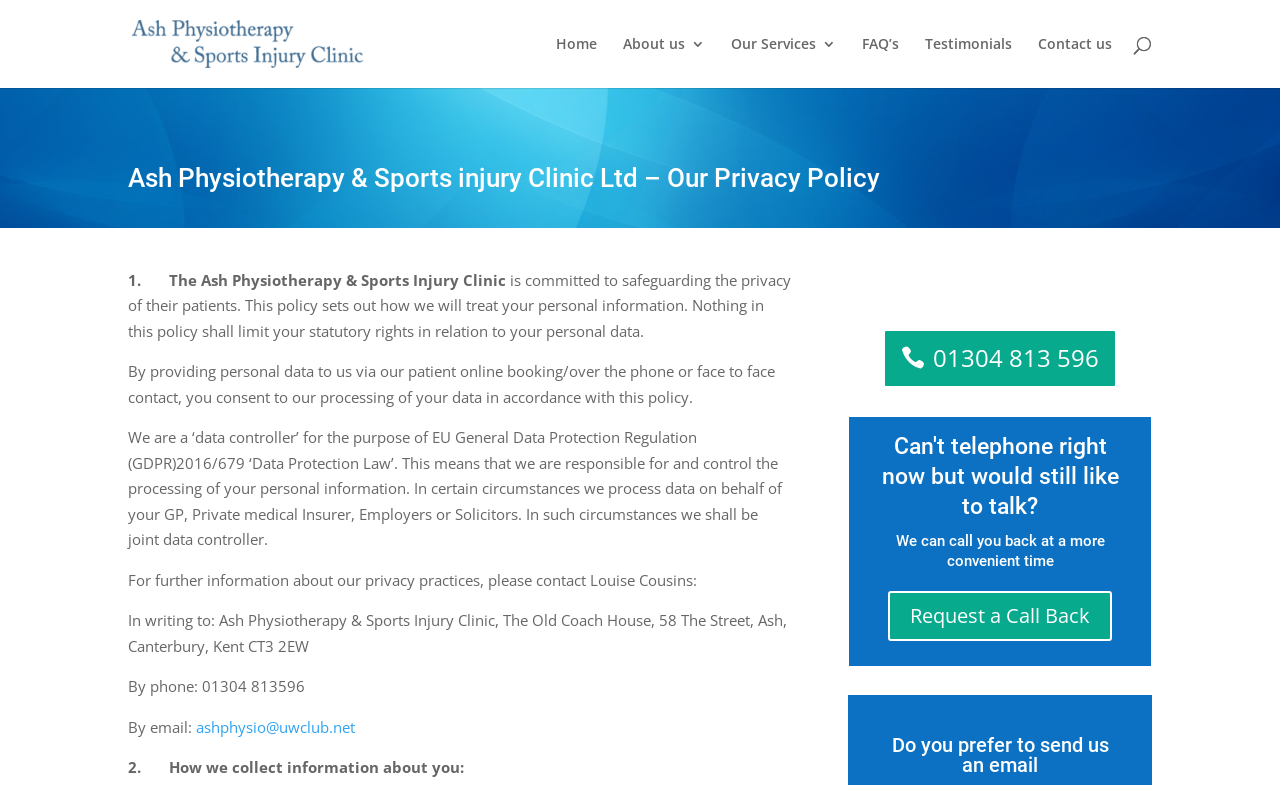What is the clinic's phone number?
Answer the question using a single word or phrase, according to the image.

01304 813596